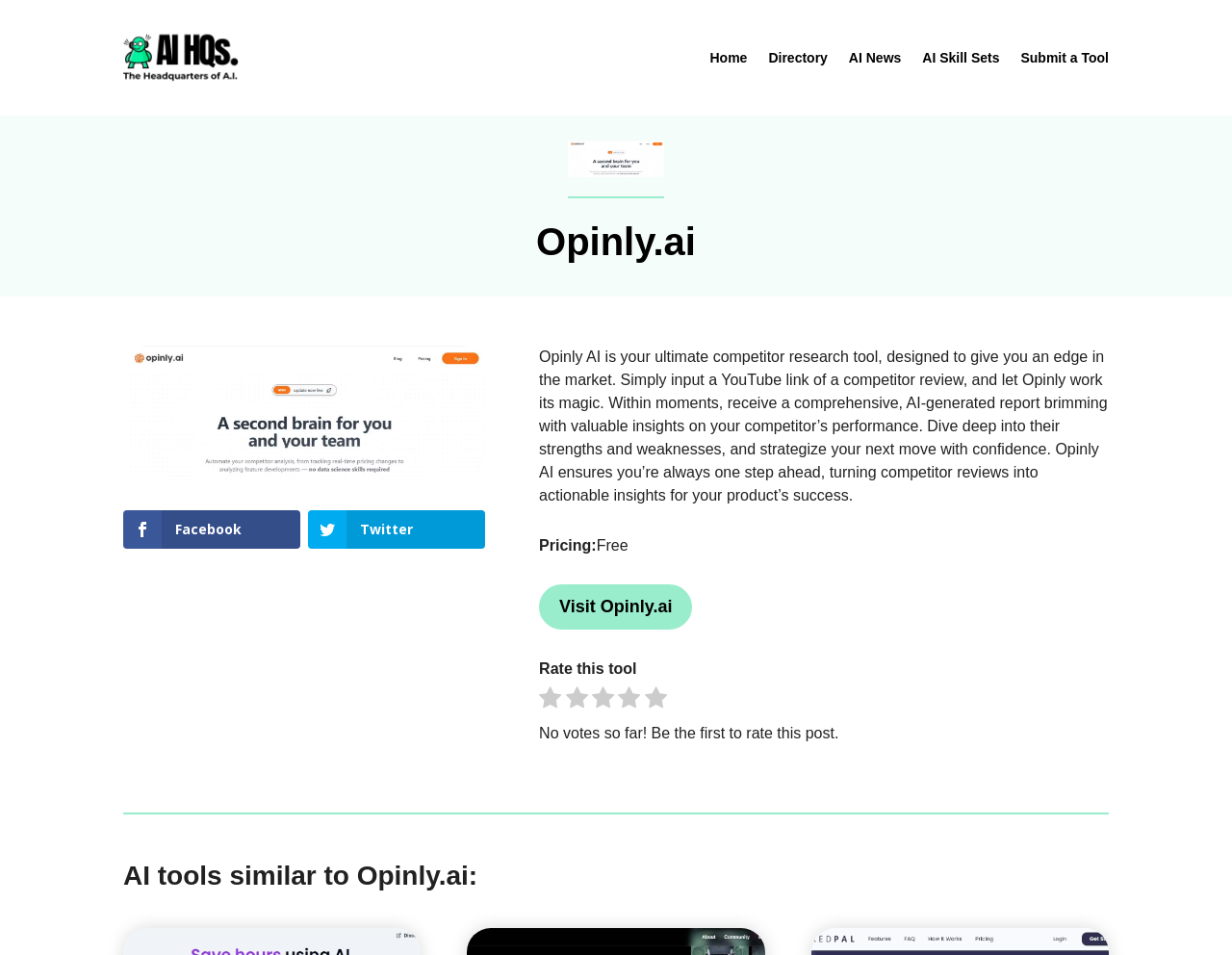Determine the bounding box coordinates of the clickable area required to perform the following instruction: "Visit Opinly.ai". The coordinates should be represented as four float numbers between 0 and 1: [left, top, right, bottom].

[0.438, 0.612, 0.562, 0.66]